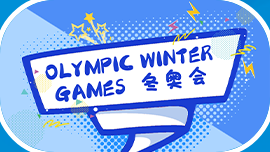Explain the details of the image comprehensively.

The image features a vibrant and playful illustration related to the "Olympic Winter Games" (冬奥会). The sign prominently displays the phrase "OLYMPIC WINTER GAMES" in bold, dynamic lettering, emphasizing the excitement and energy of the event. The background is adorned with various colorful graphic elements, including stars and abstract shapes, which contribute to an engaging and festive atmosphere. This visual encapsulates the spirit of international competition and celebration, drawing attention to the winter sports held at the Olympics. The design is eye-catching, making it not only informative but also appealing, perfect for attracting interest in the events surrounding the Olympic Winter Games.